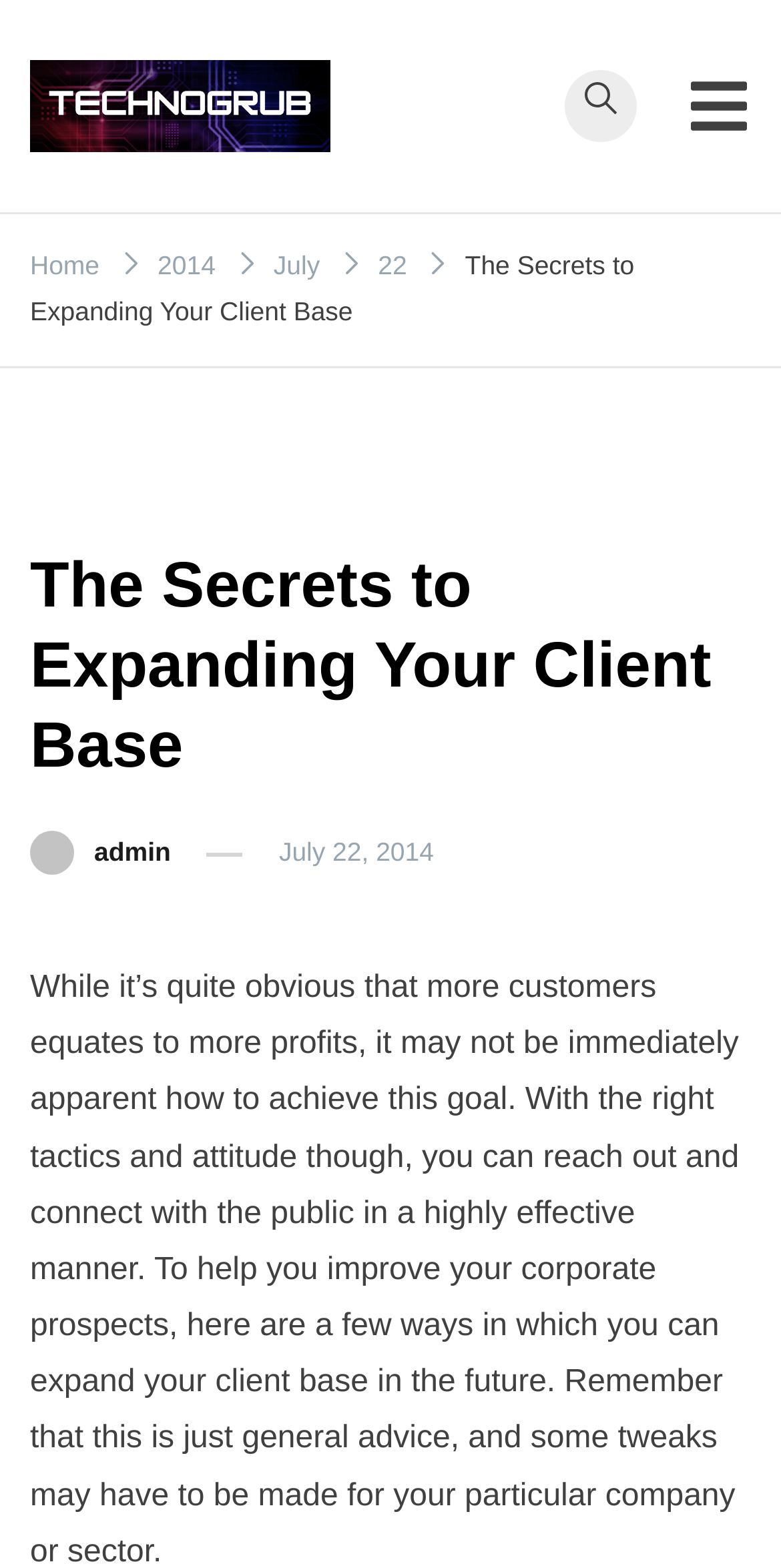Is the mobile menu expanded?
From the screenshot, provide a brief answer in one word or phrase.

No